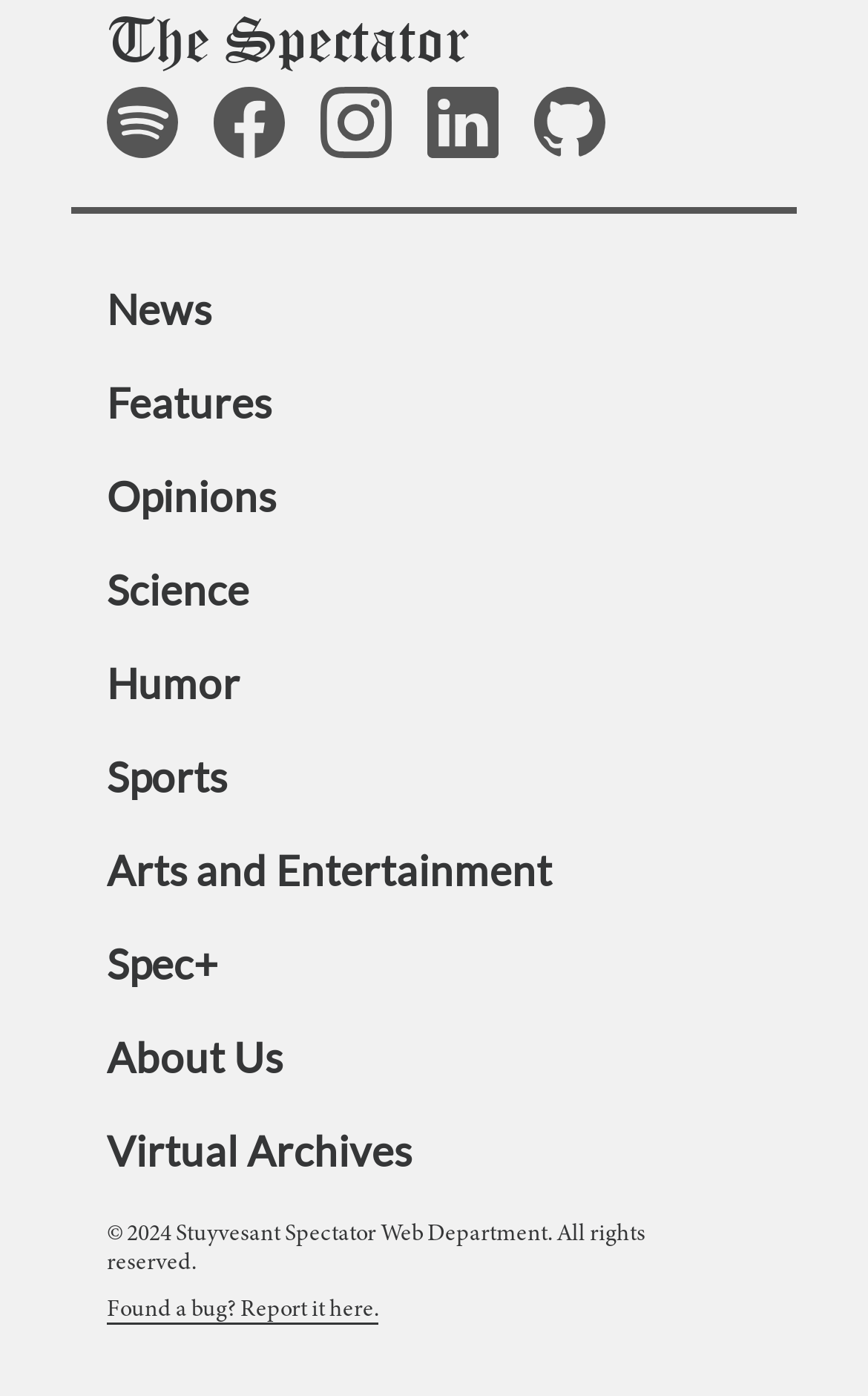Pinpoint the bounding box coordinates of the element that must be clicked to accomplish the following instruction: "Open Facebook page". The coordinates should be in the format of four float numbers between 0 and 1, i.e., [left, top, right, bottom].

[0.246, 0.062, 0.369, 0.122]